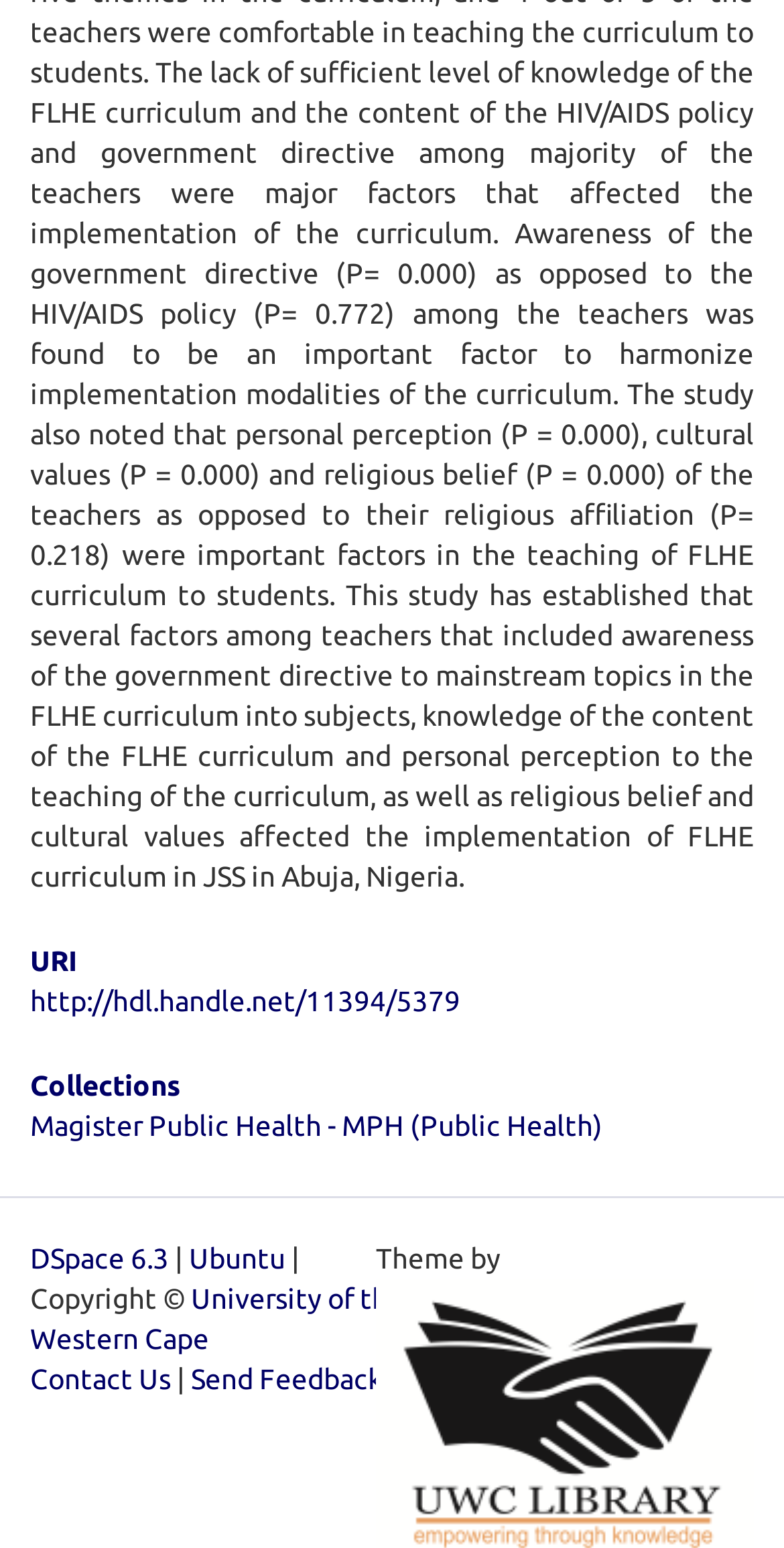Given the webpage screenshot, identify the bounding box of the UI element that matches this description: "alt="Periodic Table Poster"".

None